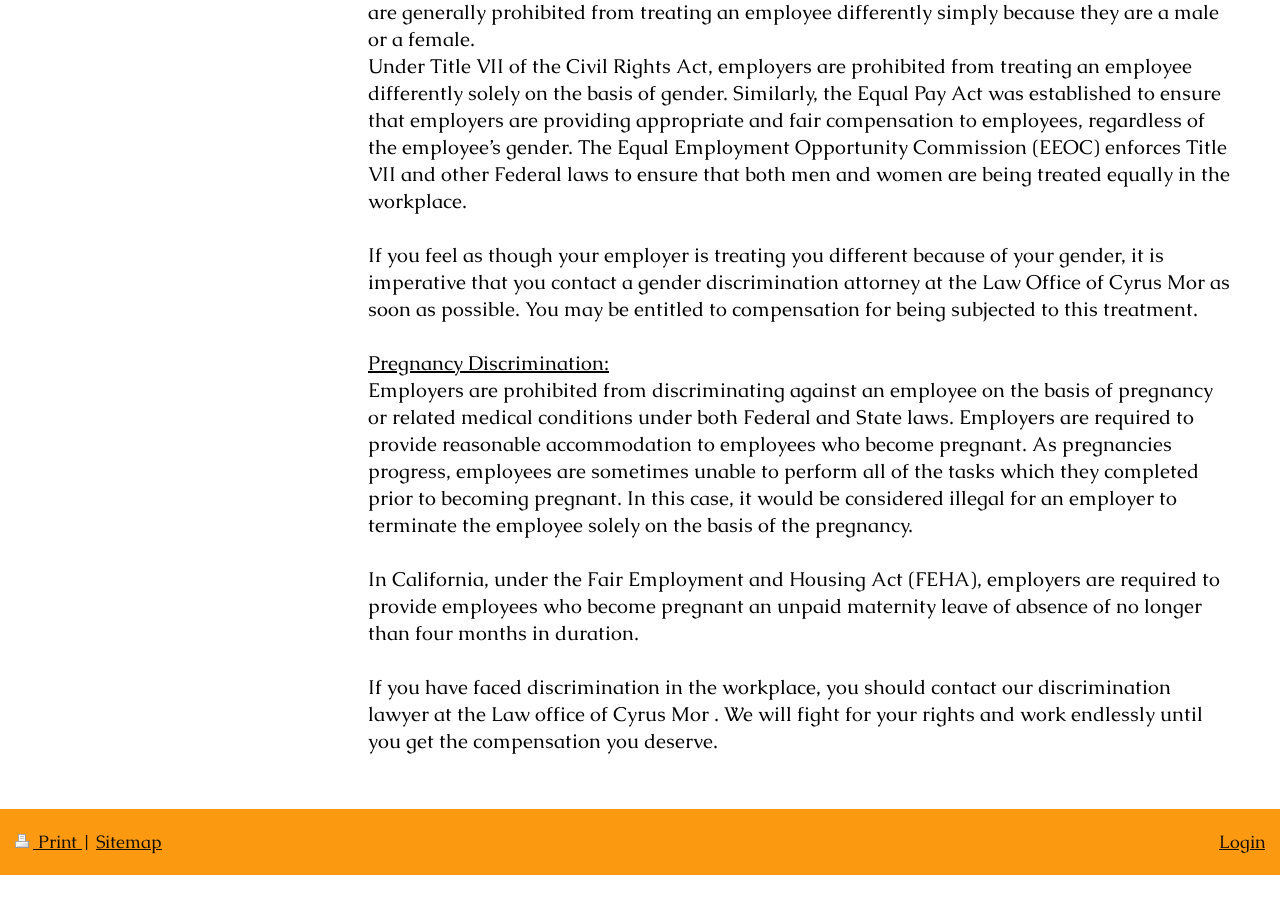Provide a one-word or one-phrase answer to the question:
Who can you contact if you face discrimination in the workplace?

Discrimination lawyer at the Law office of Cyrus Mor